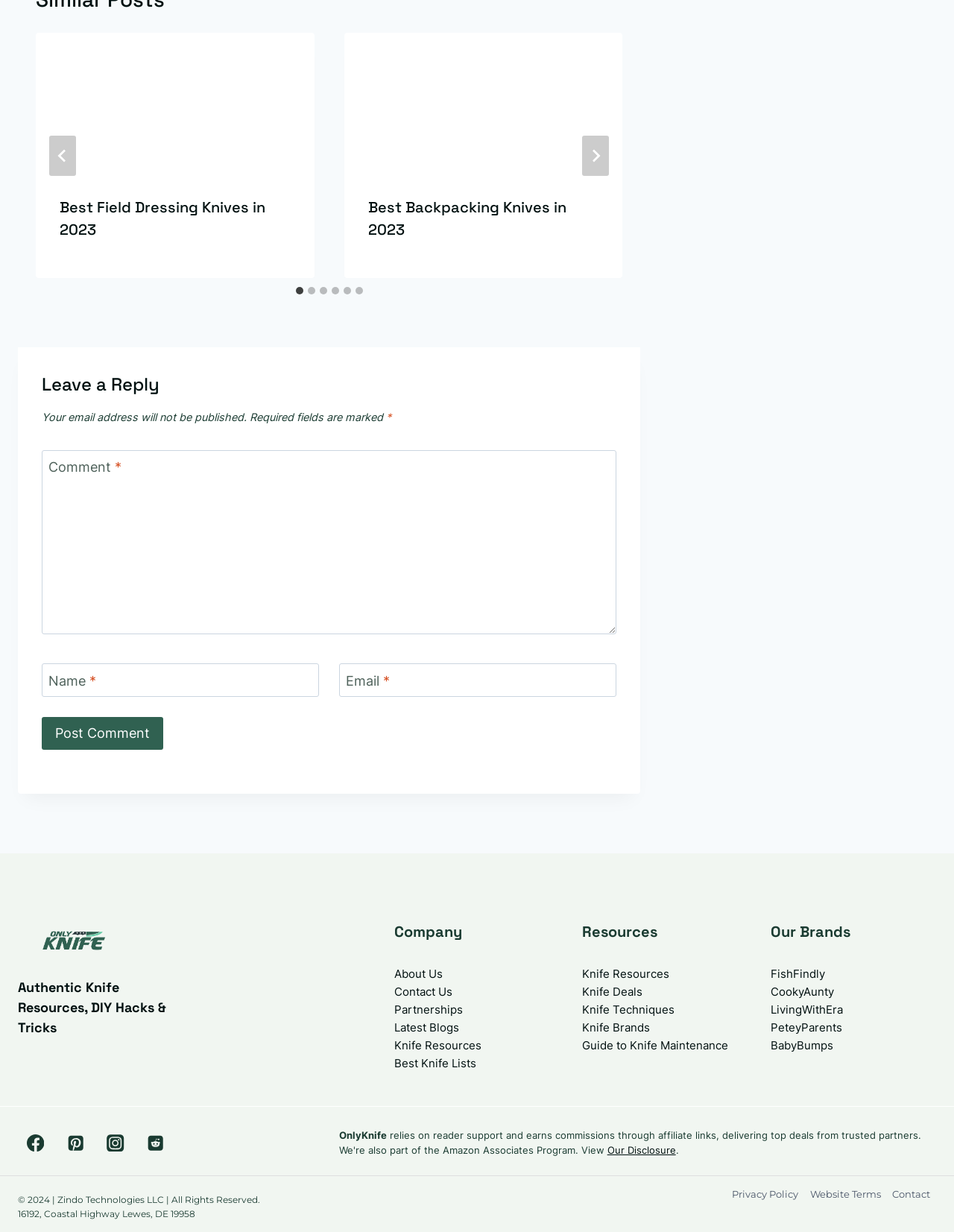Can you provide the bounding box coordinates for the element that should be clicked to implement the instruction: "Click the Order Now button"?

None